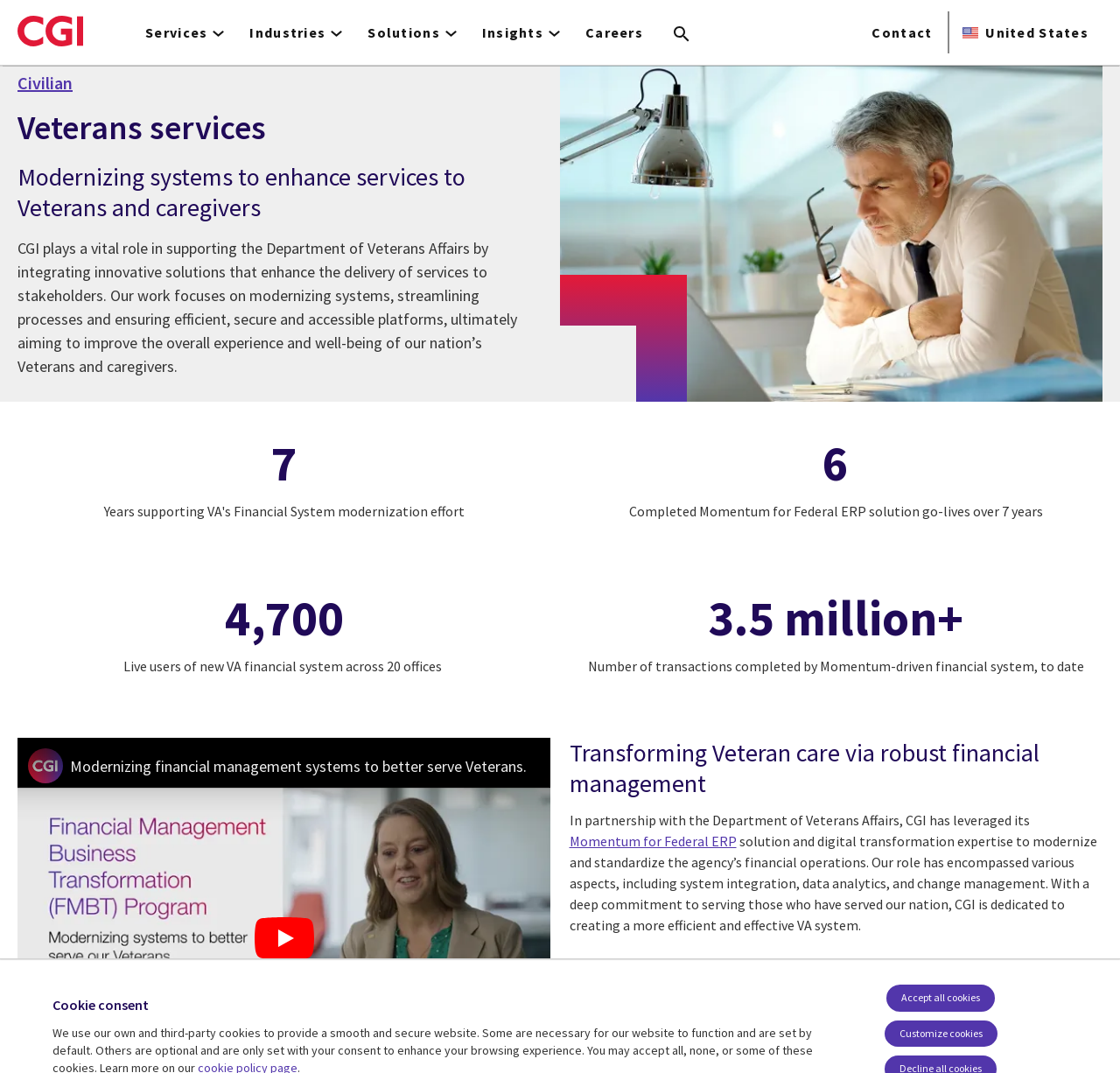What is the name of the ERP solution mentioned on the webpage?
Please use the image to deliver a detailed and complete answer.

I found the answer by looking at the link element that says 'Momentum for Federal ERP' and its description, which suggests that it is an ERP solution mentioned on the webpage.